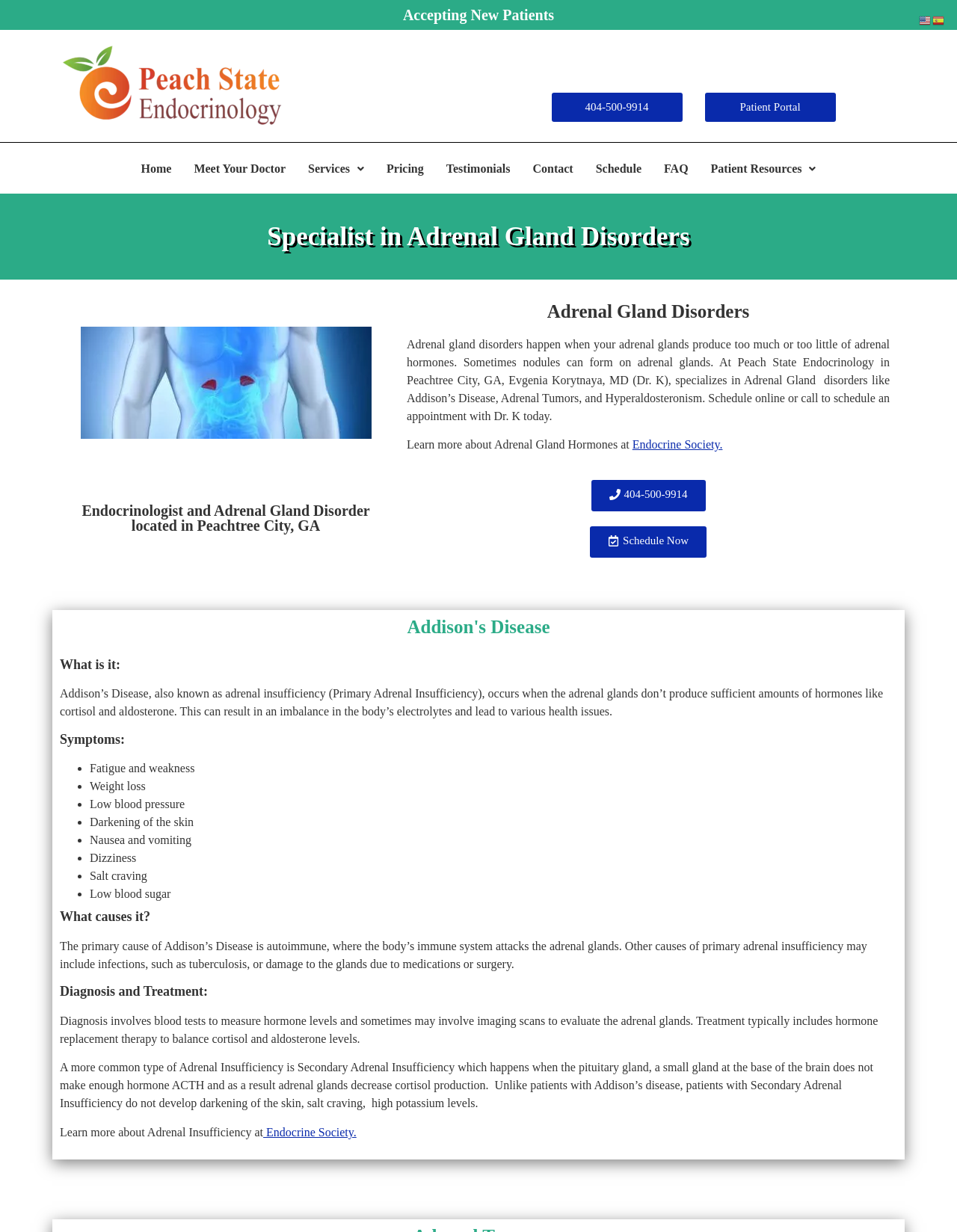Using the details from the image, please elaborate on the following question: What is the phone number to schedule an appointment?

The phone number '404-500-9914' is mentioned on the webpage as a way to schedule an appointment with Dr. K.